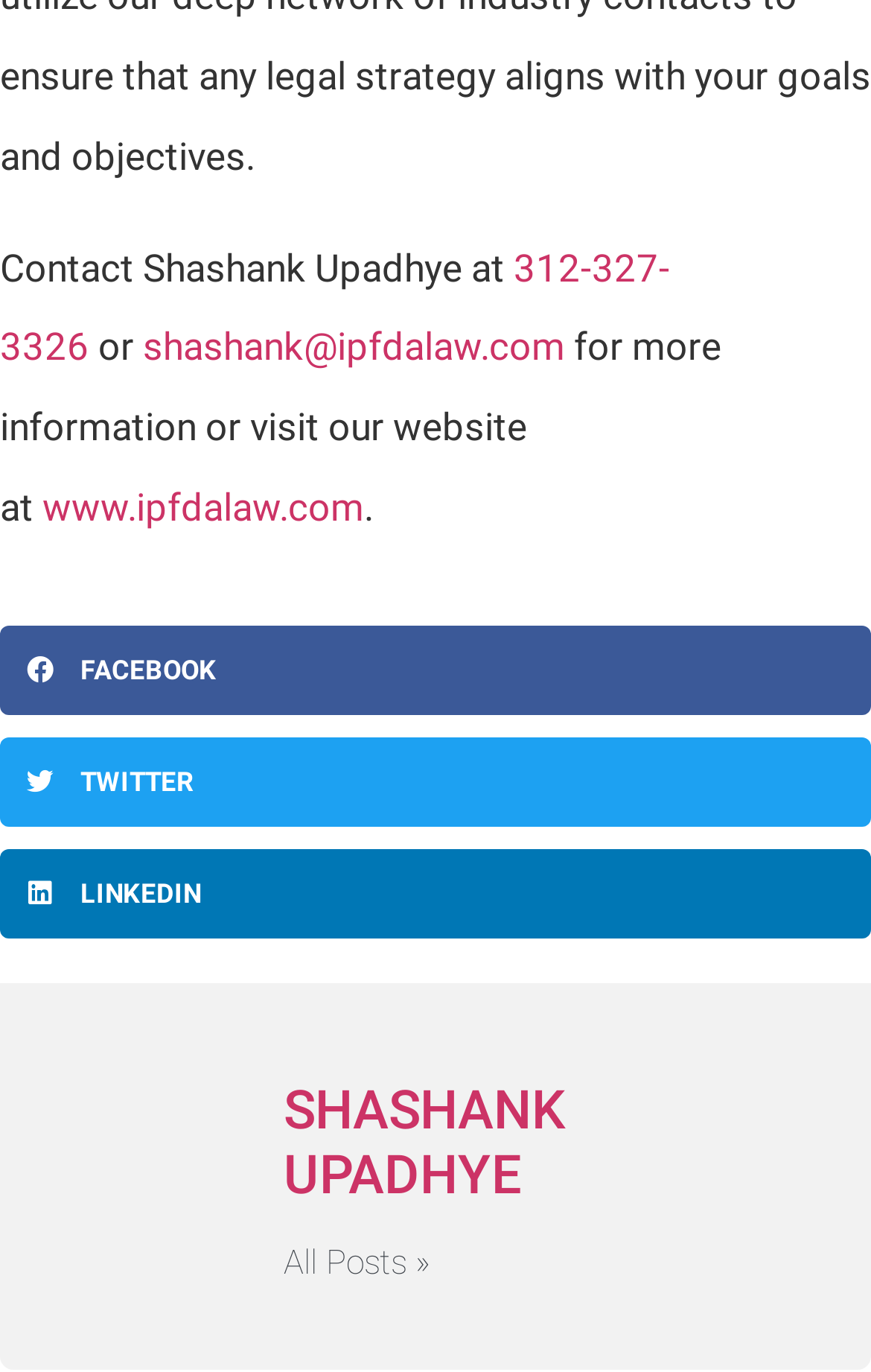Can you find the bounding box coordinates of the area I should click to execute the following instruction: "Contact Shashank Upadhye via phone"?

[0.0, 0.178, 0.769, 0.269]